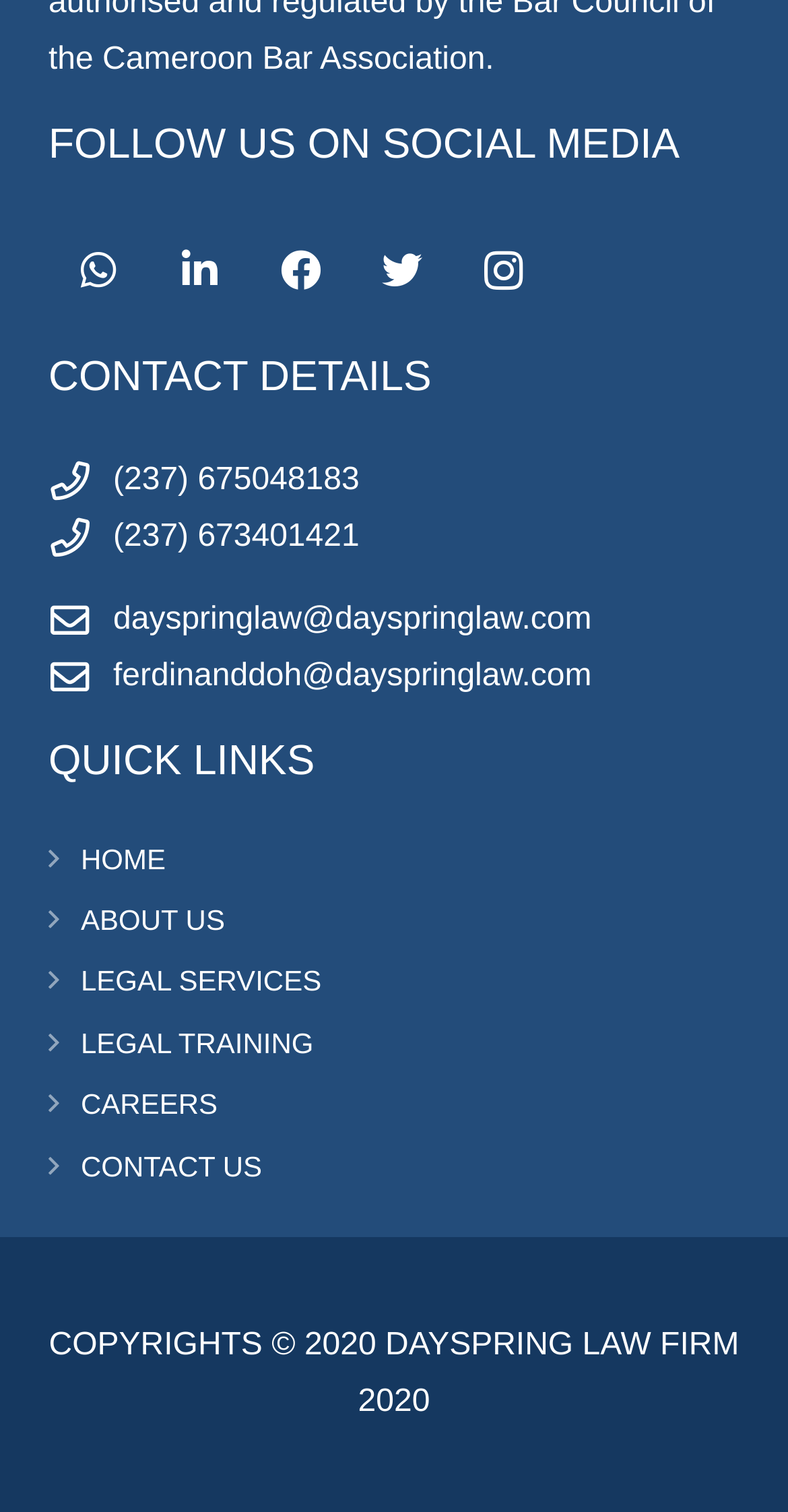Identify the coordinates of the bounding box for the element described below: "LEGAL SERVICES". Return the coordinates as four float numbers between 0 and 1: [left, top, right, bottom].

[0.103, 0.638, 0.408, 0.66]